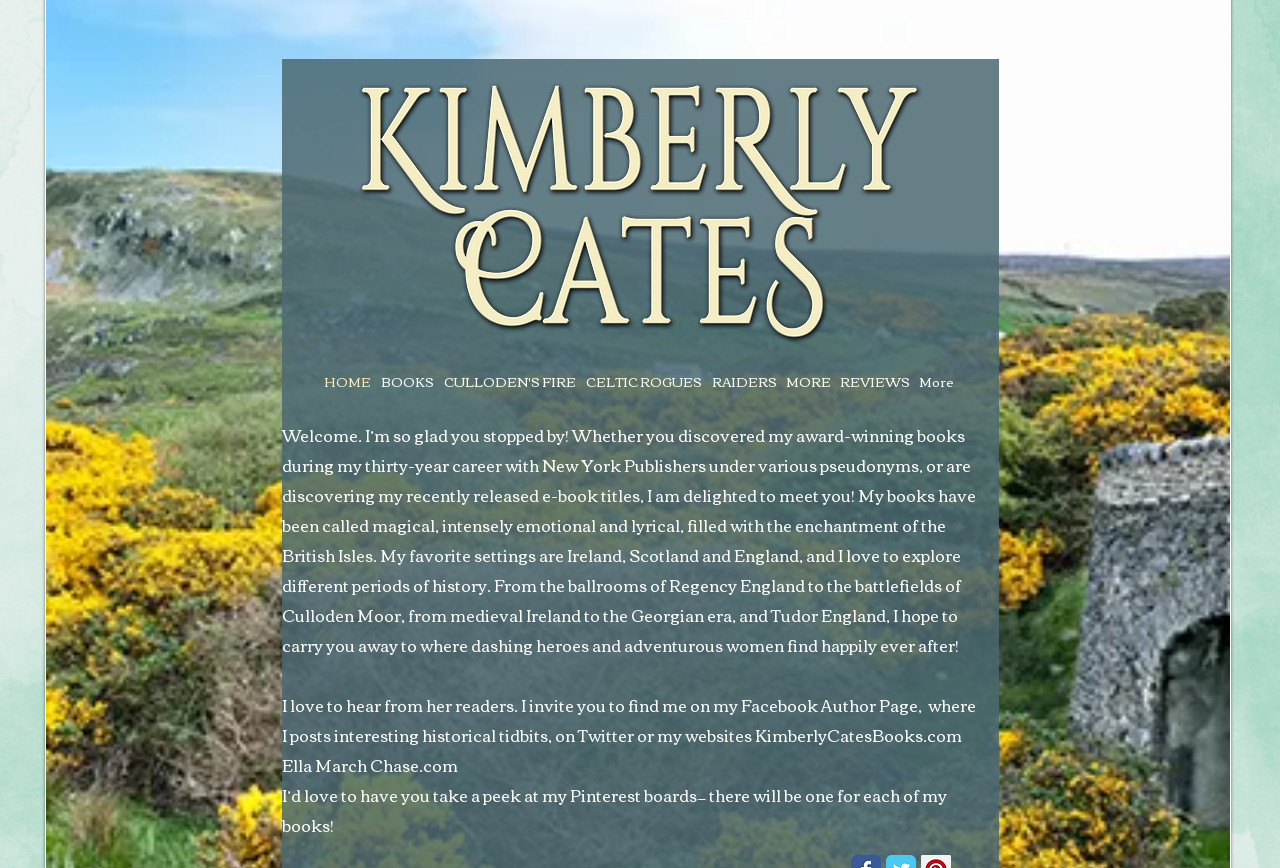Extract the bounding box for the UI element that matches this description: "BOOKS".

[0.294, 0.401, 0.343, 0.477]